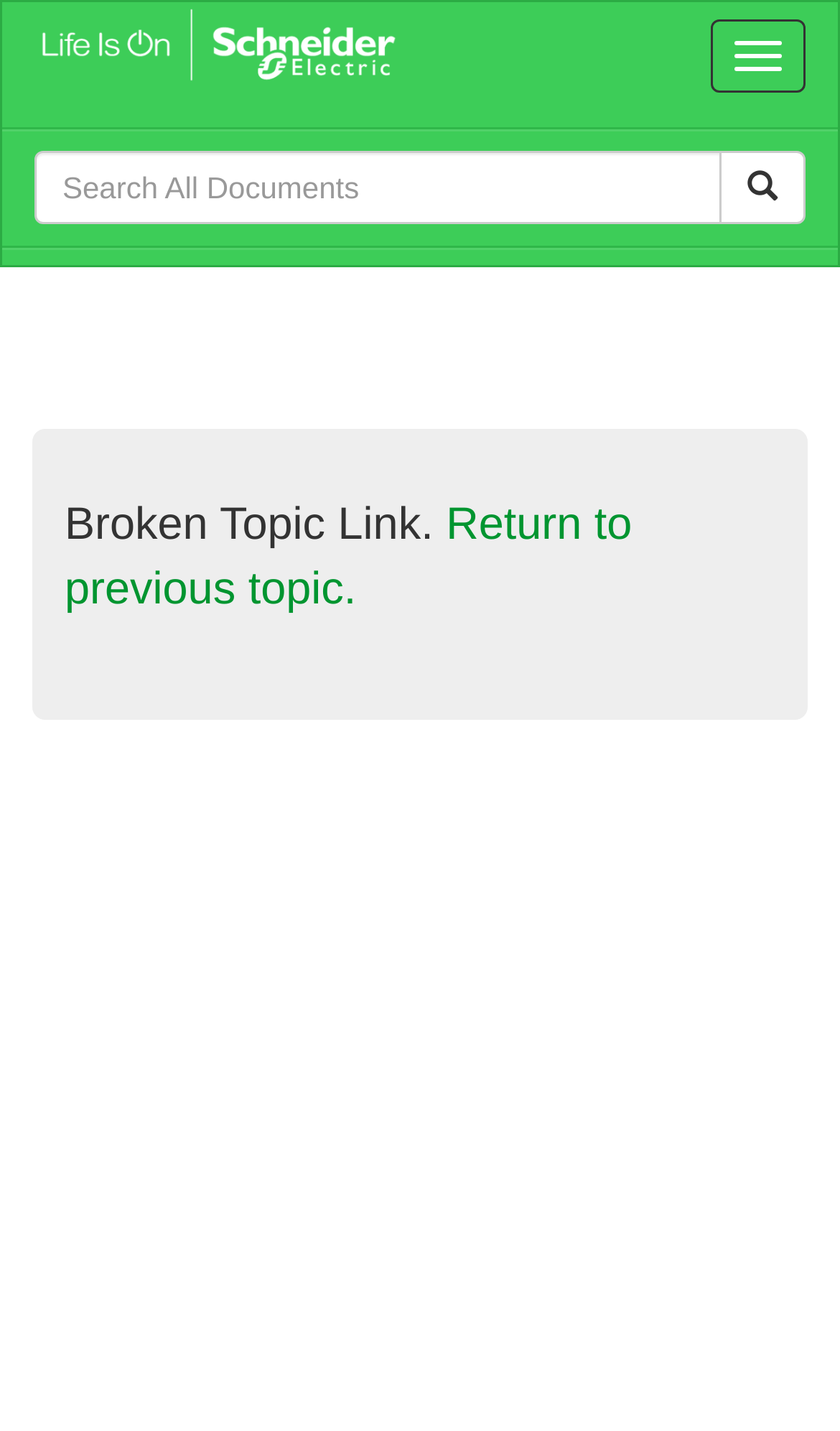What is the purpose of the button with the search icon?
Based on the visual content, answer with a single word or a brief phrase.

Search